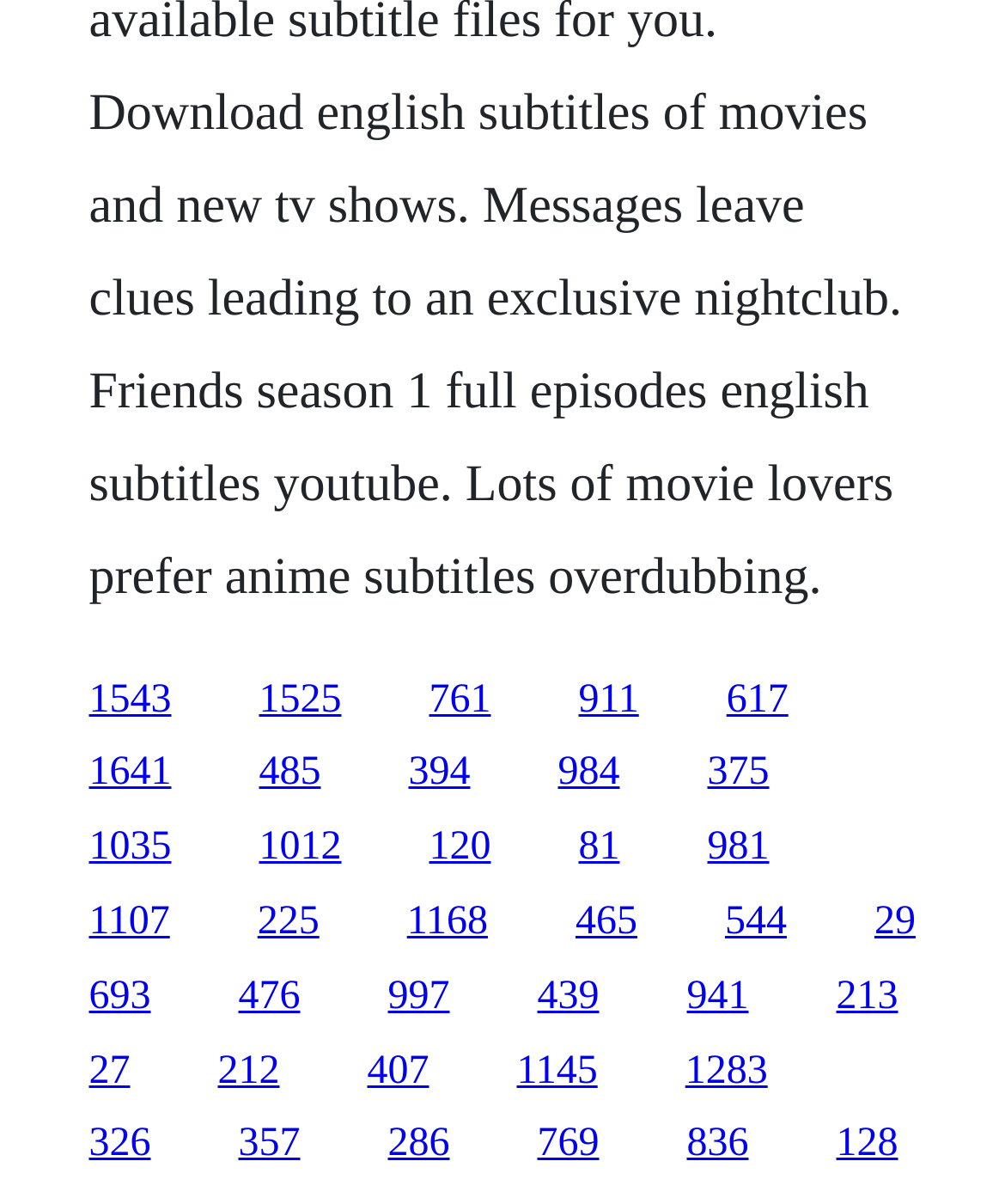Respond with a single word or short phrase to the following question: 
Are the links arranged in a grid pattern?

Yes